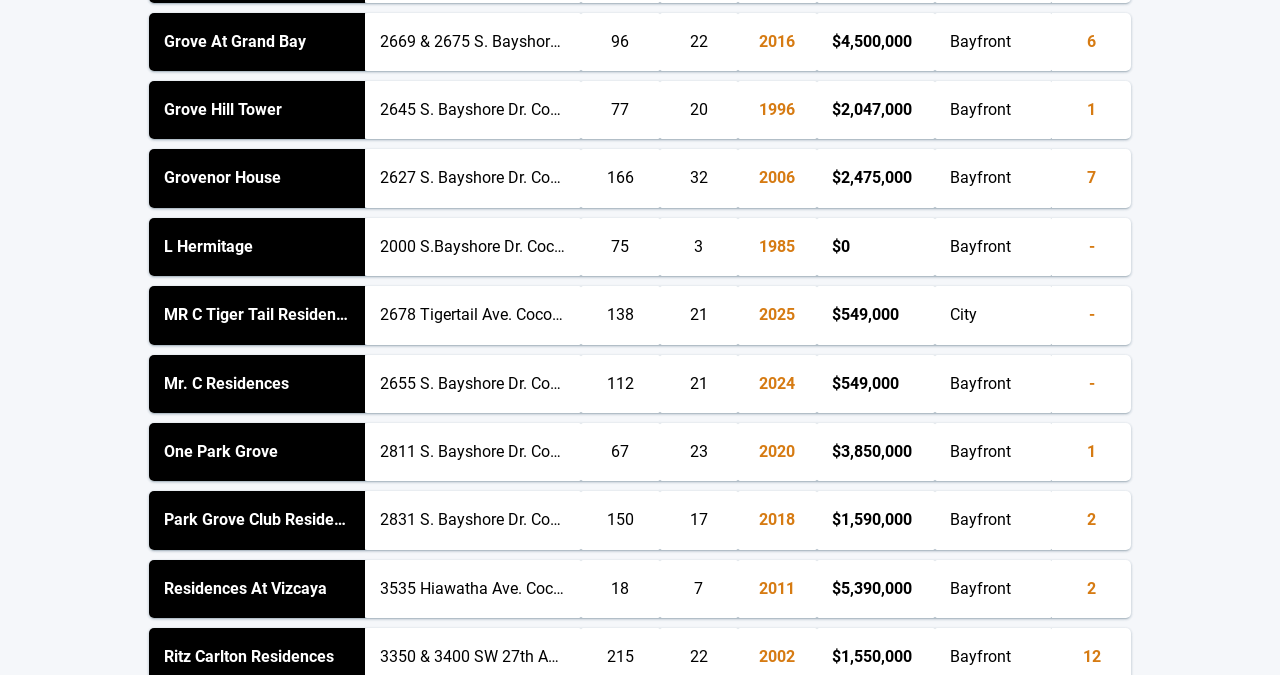What is the name of the architecture firm that designed One Park Grove?
Answer the question with as much detail as possible.

The webpage mentions that the architecture firms involved in the development of One Park Grove are OMA – Rem Koolhaas and Arquitectonica, among others.